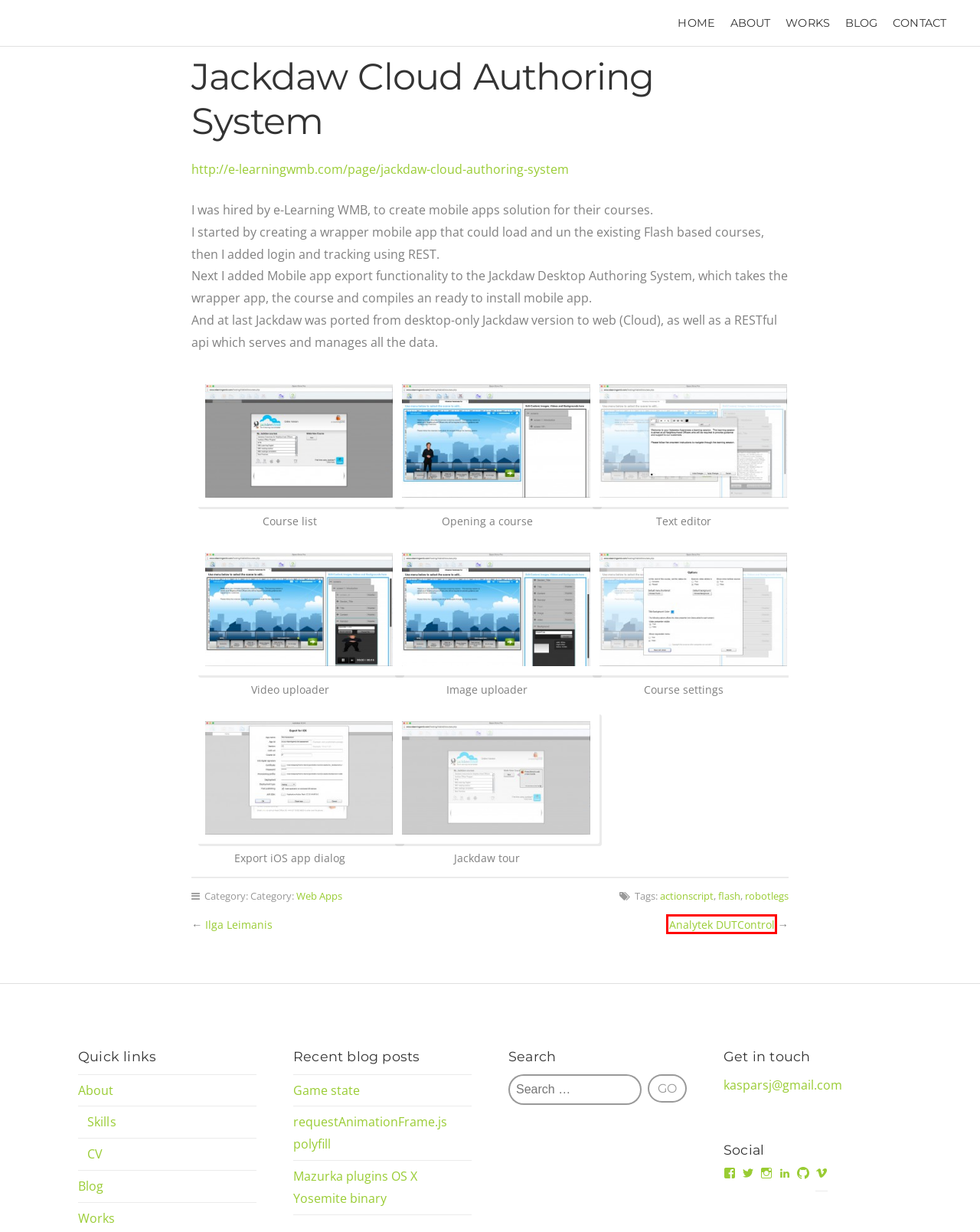With the provided webpage screenshot containing a red bounding box around a UI element, determine which description best matches the new webpage that appears after clicking the selected element. The choices are:
A. requestAnimationFrame.js polyfill | Kaspars Jaudzems
B. Works | Kaspars Jaudzems
C. Web Apps | Categories | Kaspars Jaudzems
D. Skills | Kaspars Jaudzems
E. robotlegs | Kaspars Jaudzems
F. Analytek DUTControl | Kaspars Jaudzems
G. Blog | Kaspars Jaudzems
H. Game state | Kaspars Jaudzems

F